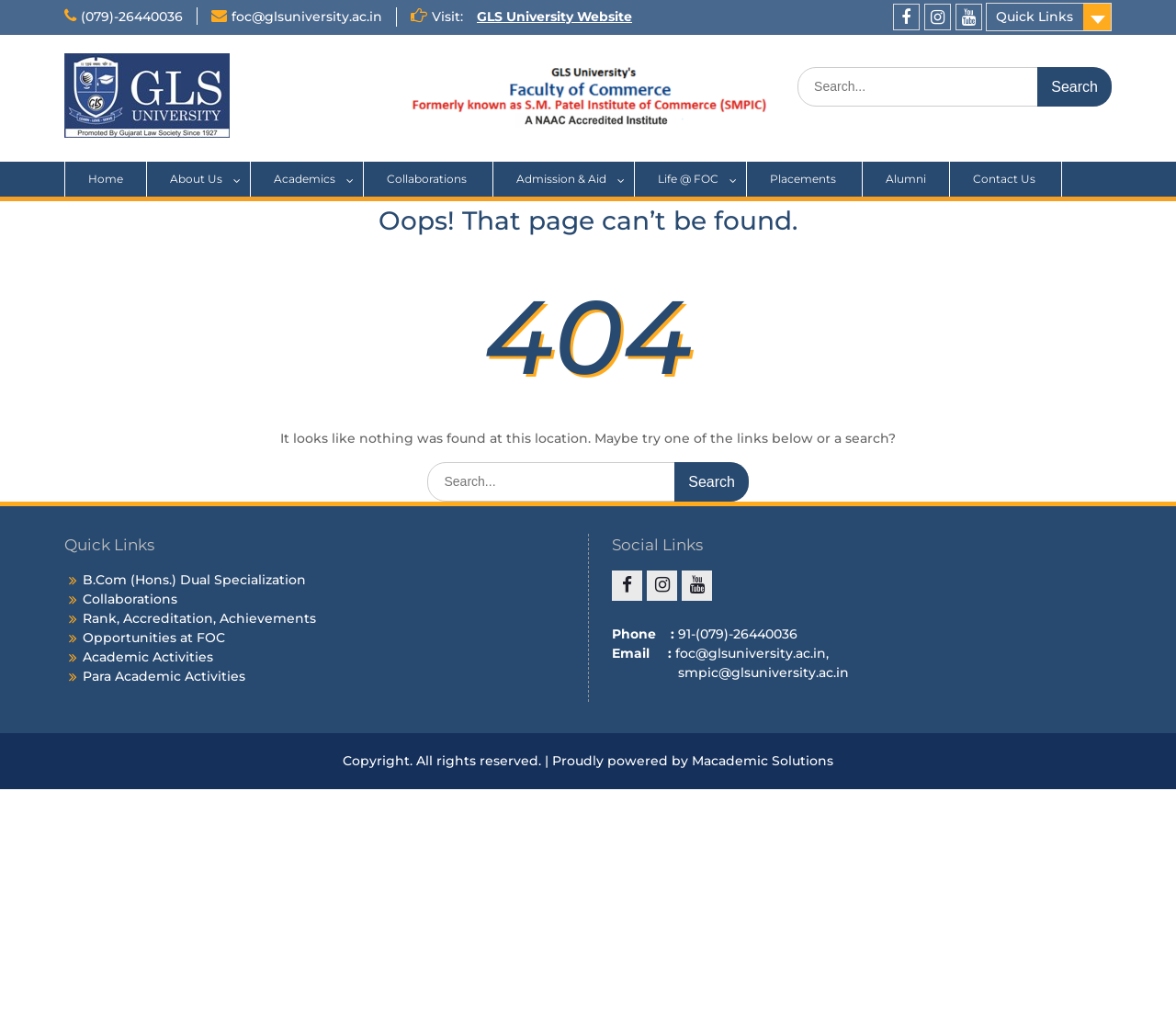Please find the bounding box coordinates of the clickable region needed to complete the following instruction: "Visit GLS University Website". The bounding box coordinates must consist of four float numbers between 0 and 1, i.e., [left, top, right, bottom].

[0.405, 0.008, 0.538, 0.024]